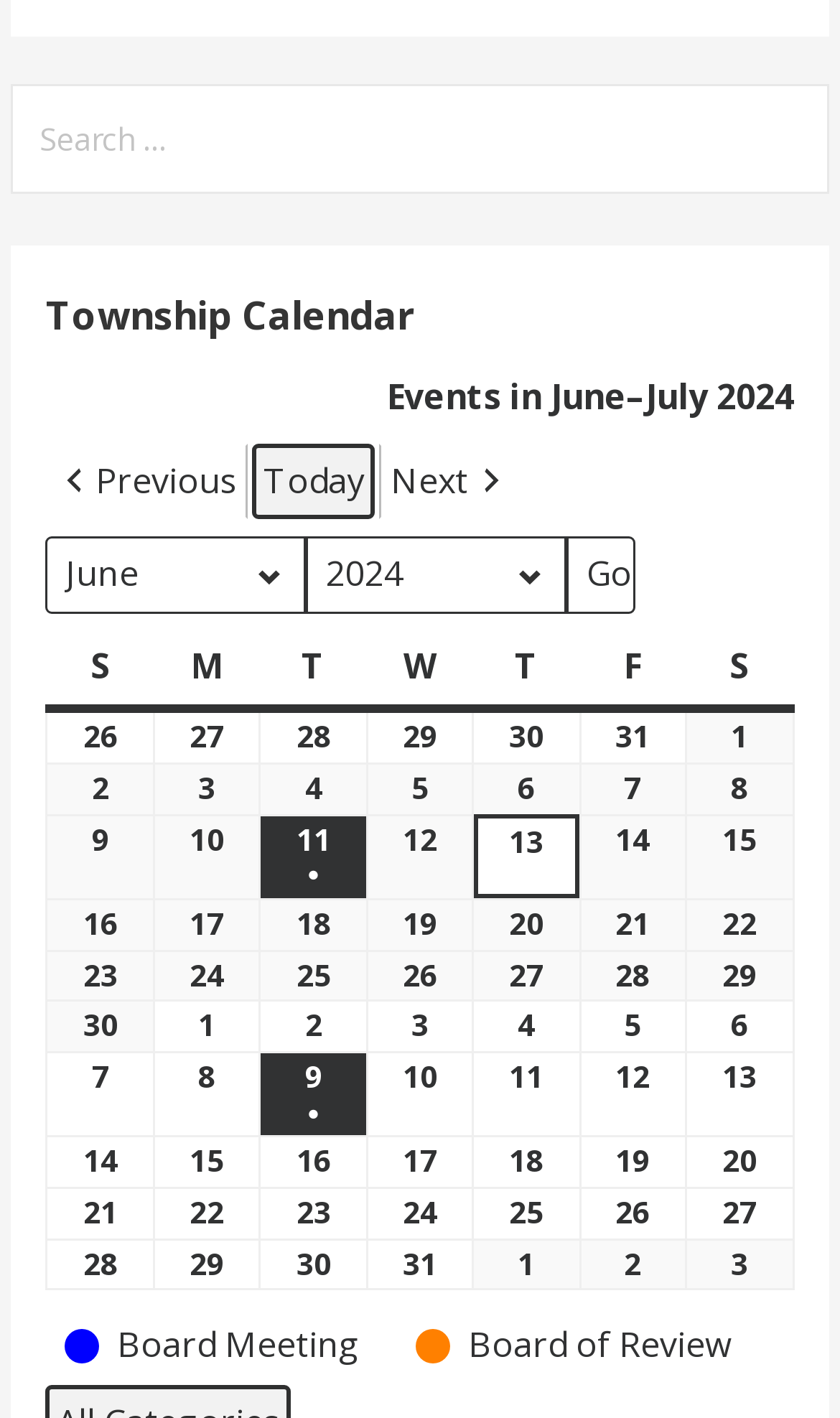What is the purpose of the 'Go' button?
Please provide a detailed and comprehensive answer to the question.

The 'Go' button is located next to the month and year selection dropdowns, suggesting that its purpose is to apply the selected date range to the calendar view.